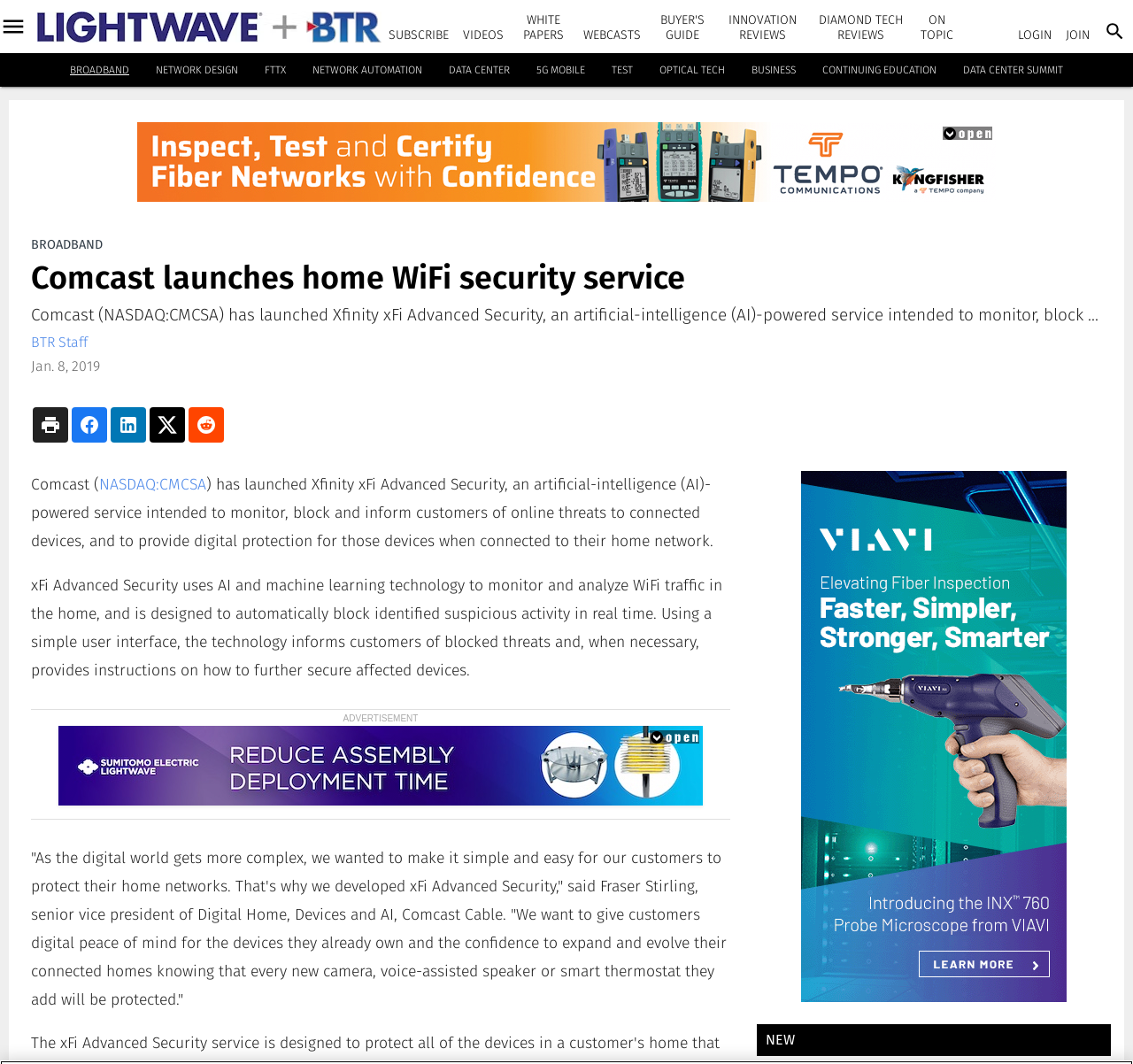Kindly provide the bounding box coordinates of the section you need to click on to fulfill the given instruction: "Click on the 'LOGIN' link".

[0.898, 0.026, 0.928, 0.04]